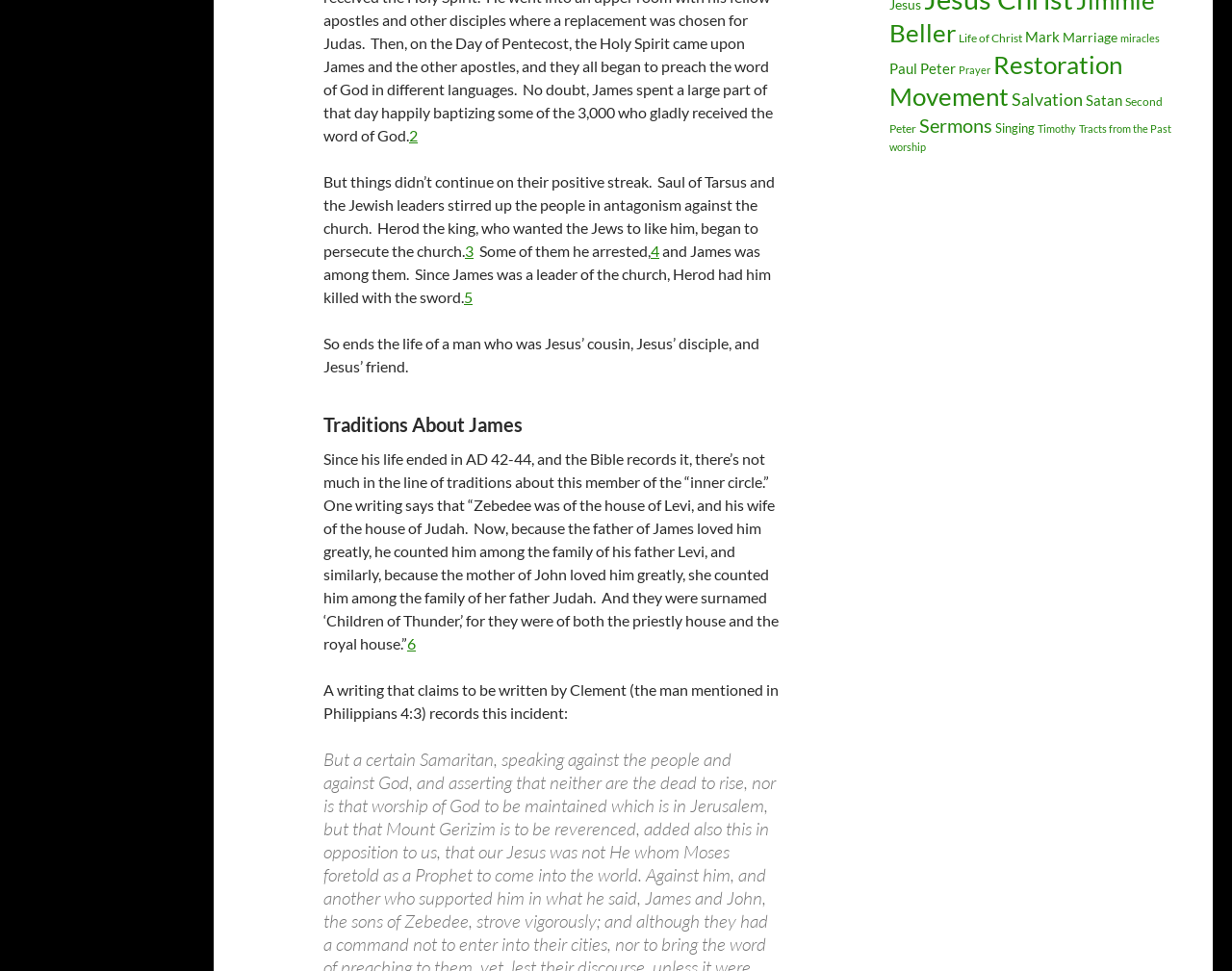Provide the bounding box coordinates for the specified HTML element described in this description: "Restoration Movement". The coordinates should be four float numbers ranging from 0 to 1, in the format [left, top, right, bottom].

[0.722, 0.051, 0.911, 0.114]